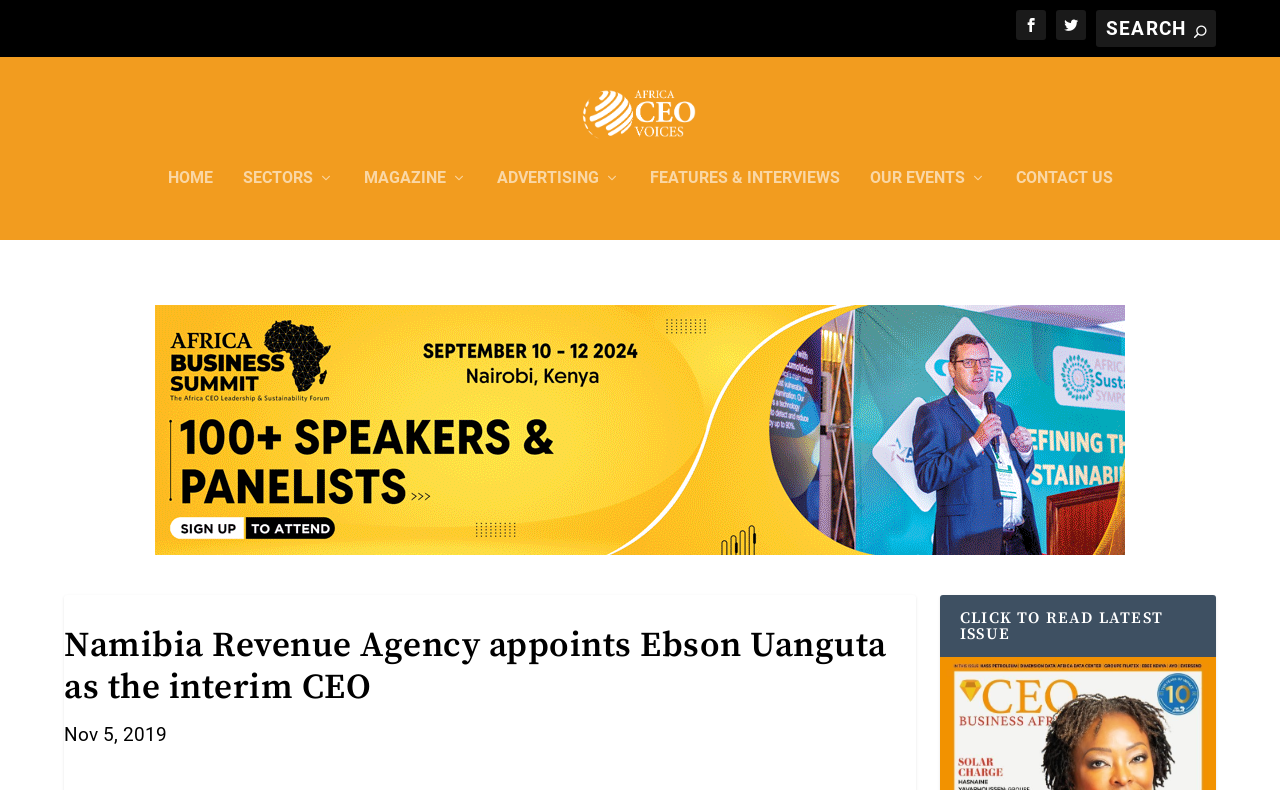Locate the bounding box coordinates of the area that needs to be clicked to fulfill the following instruction: "Read the latest issue". The coordinates should be in the format of four float numbers between 0 and 1, namely [left, top, right, bottom].

[0.734, 0.718, 0.95, 0.796]